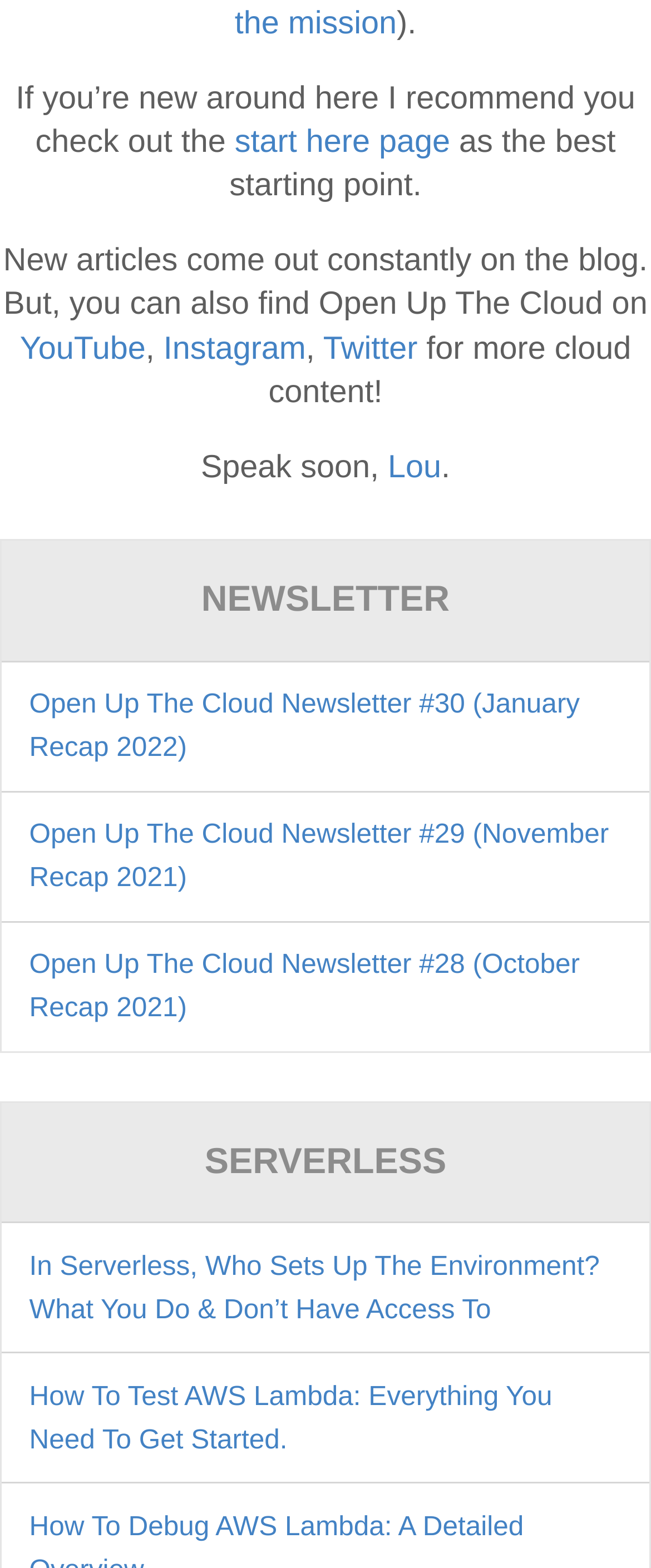Identify the bounding box coordinates for the UI element mentioned here: "the mission". Provide the coordinates as four float values between 0 and 1, i.e., [left, top, right, bottom].

[0.361, 0.004, 0.609, 0.026]